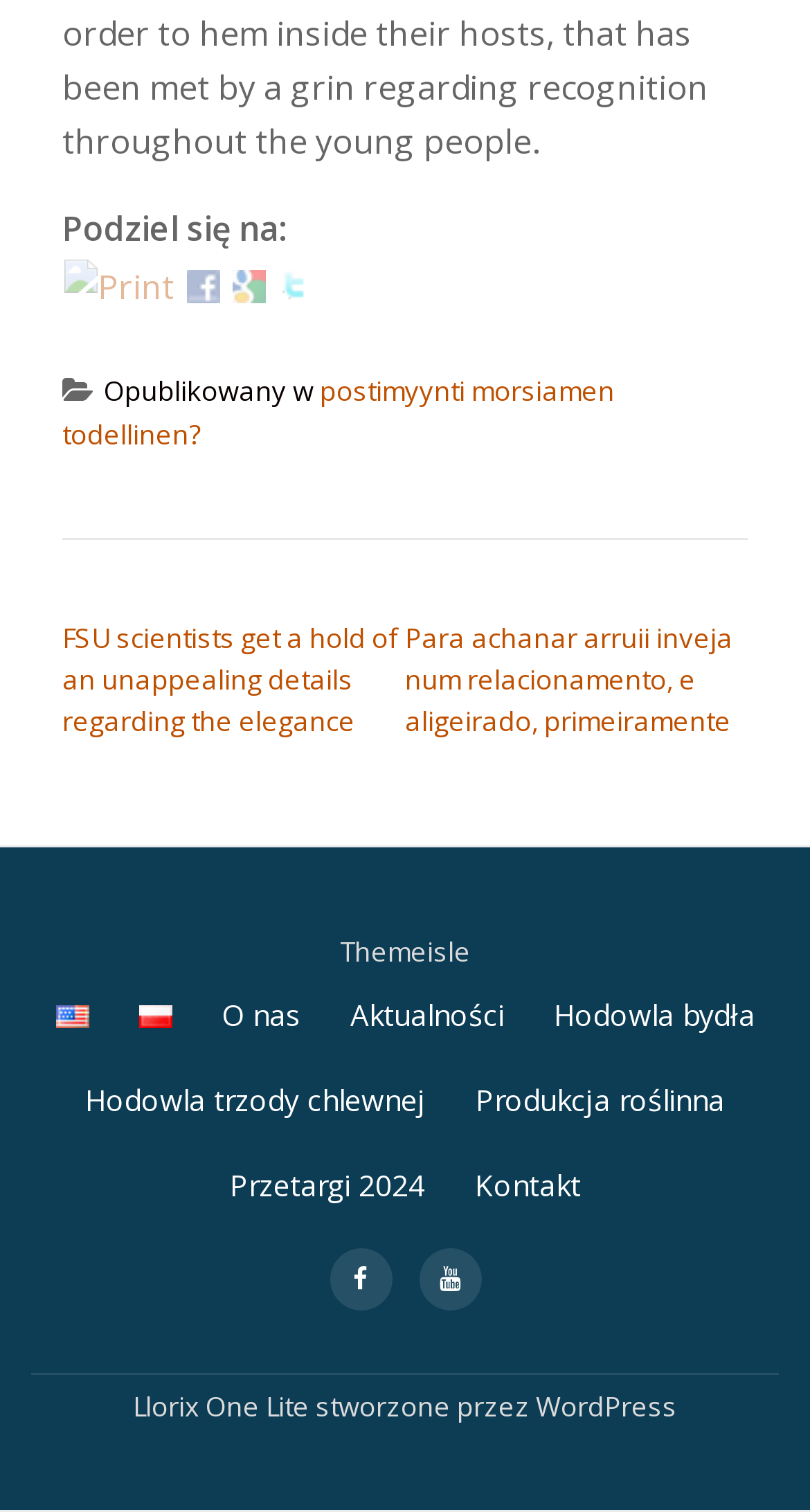Please respond in a single word or phrase: 
What social media platforms are available for sharing?

Facebook, Twitter, Google Bookmarks